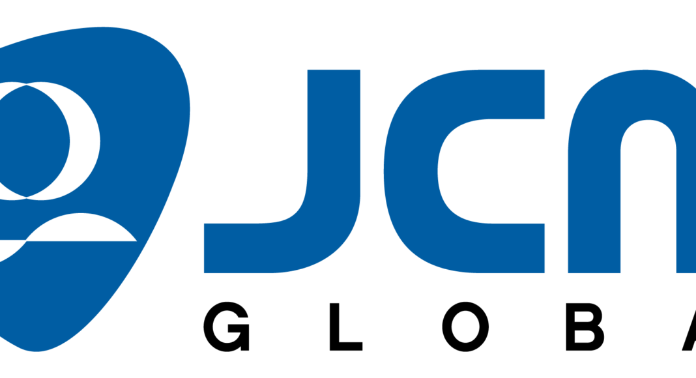Provide a comprehensive description of the image.

This image features the logo of JCM Global, a company known for providing advanced gaming technology solutions. The design incorporates a distinct blue symbol that represents innovation and reliability, alongside the company name "JCM" in a bold font, with the word "GLOBAL" positioned underneath in a clean, modern style. This logo aligns with JCM Global's commitment to enhancing guest experiences and operational efficiencies through its industry-leading products, as highlighted in their recent exclusive master supply agreement with Caesars Entertainment.